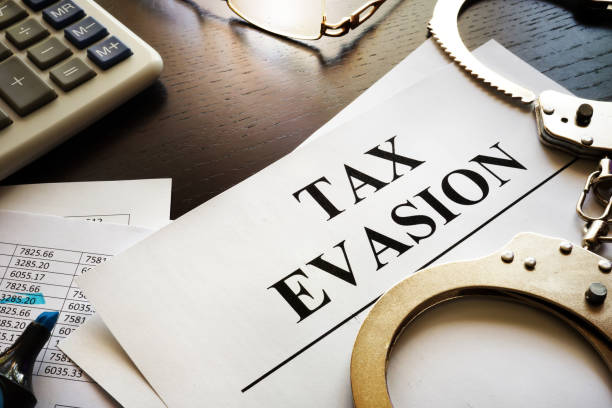What is used to calculate financial numbers? Based on the image, give a response in one word or a short phrase.

Calculator